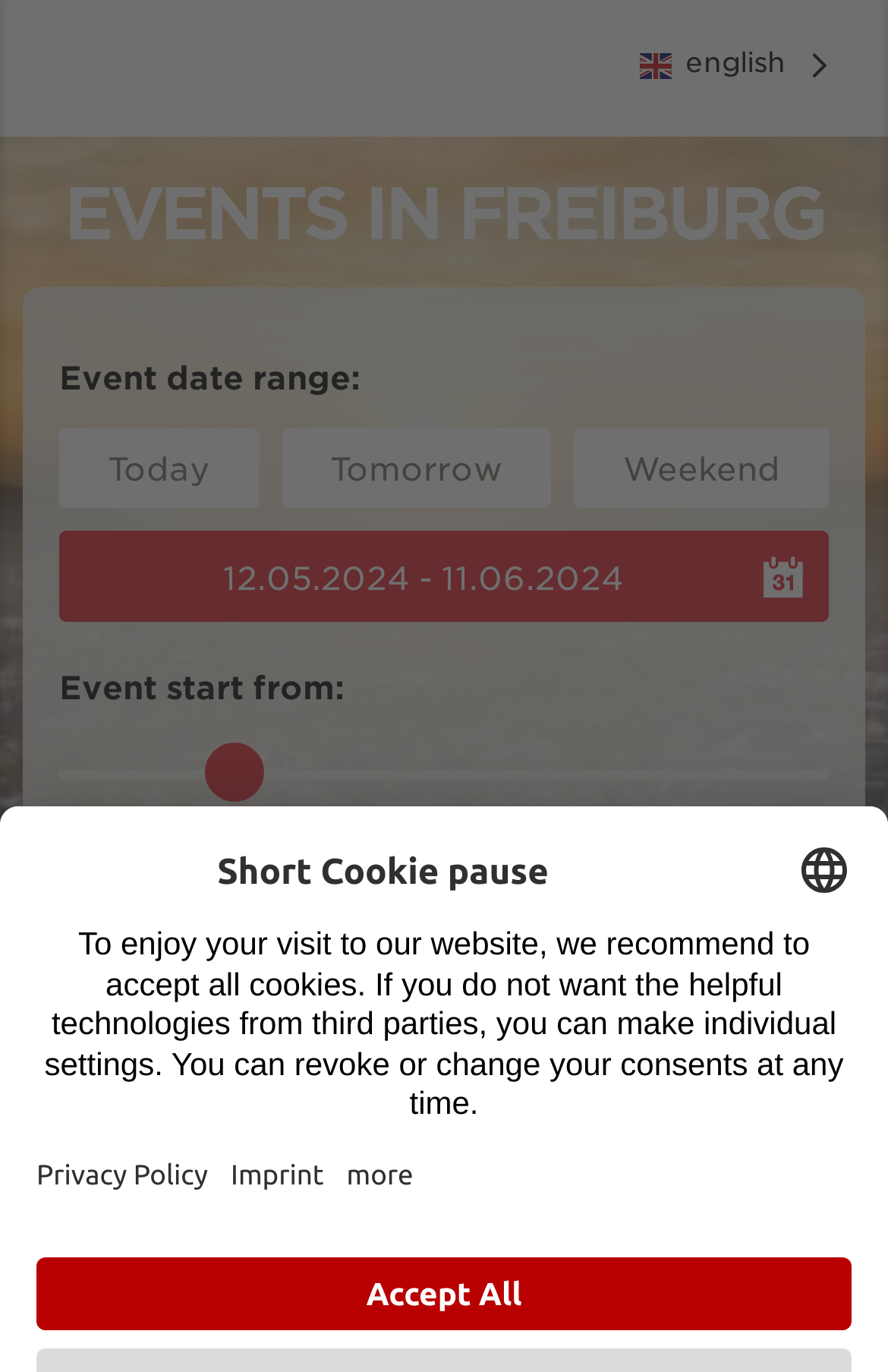Please provide a brief answer to the question using only one word or phrase: 
How many language options are available?

Not specified